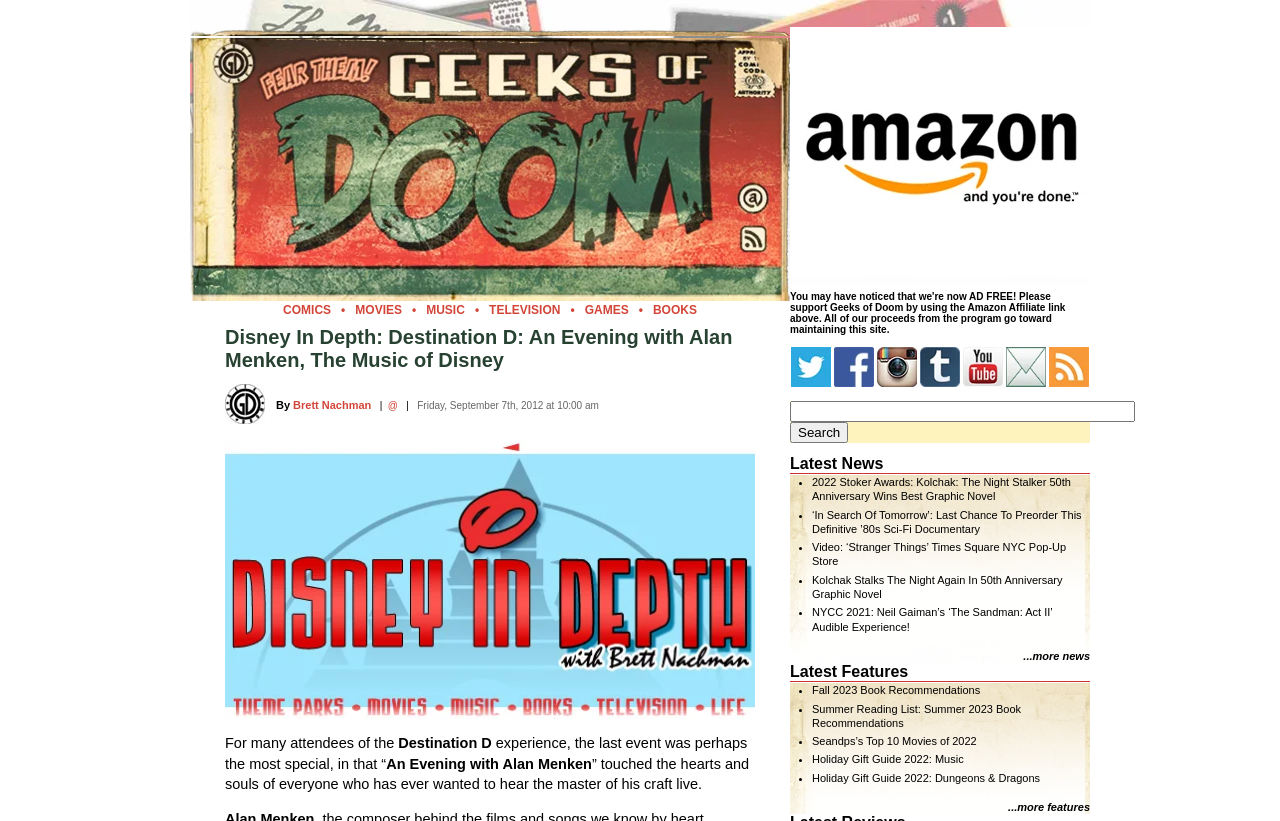What is the author's name of the article?
Please provide a comprehensive answer to the question based on the webpage screenshot.

I found the answer by looking at the LayoutTableCell element with ID 717, which contains the author's name 'Brett Nachman'.